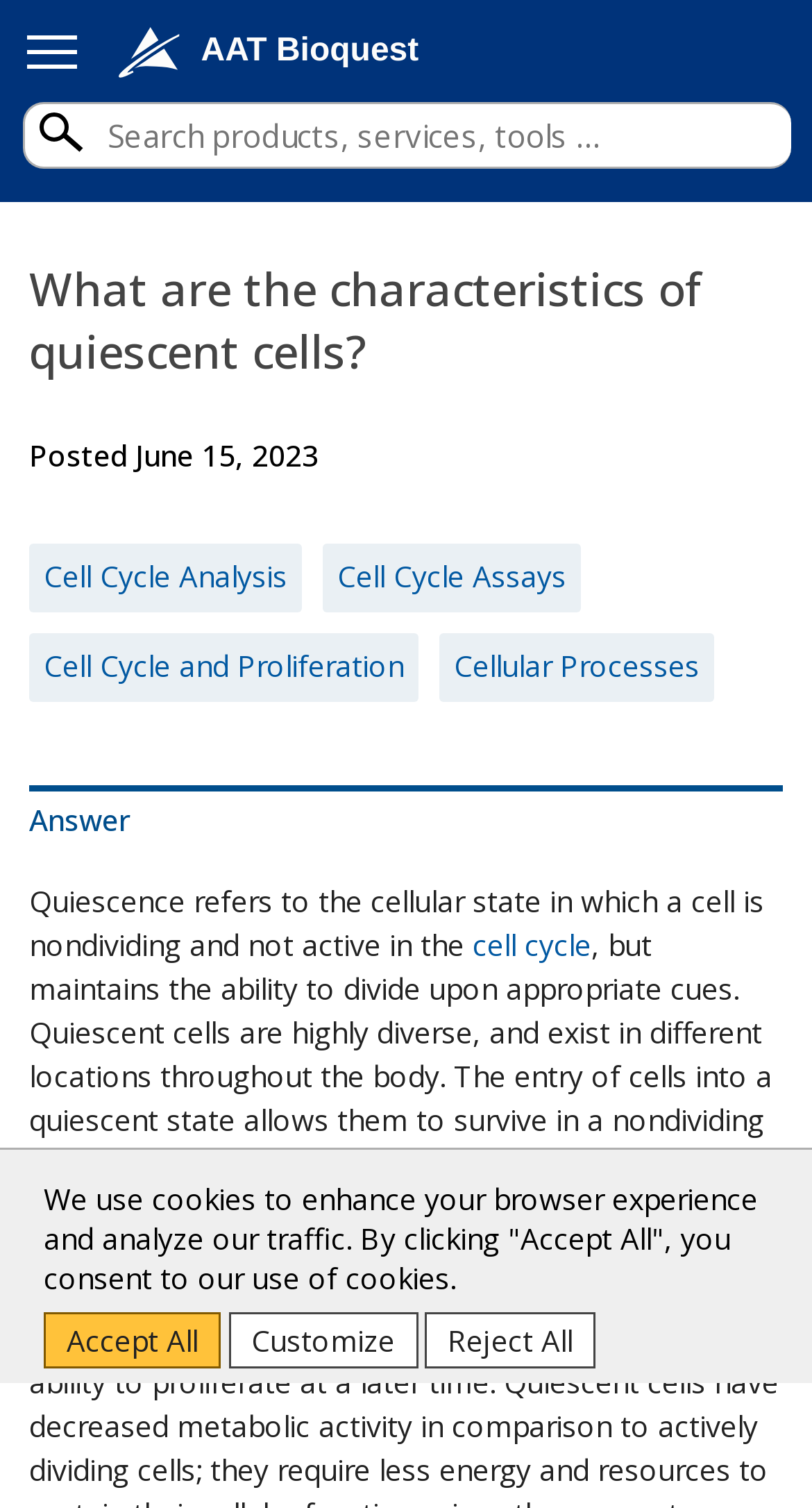Identify the title of the webpage and provide its text content.

What are the characteristics of quiescent cells?